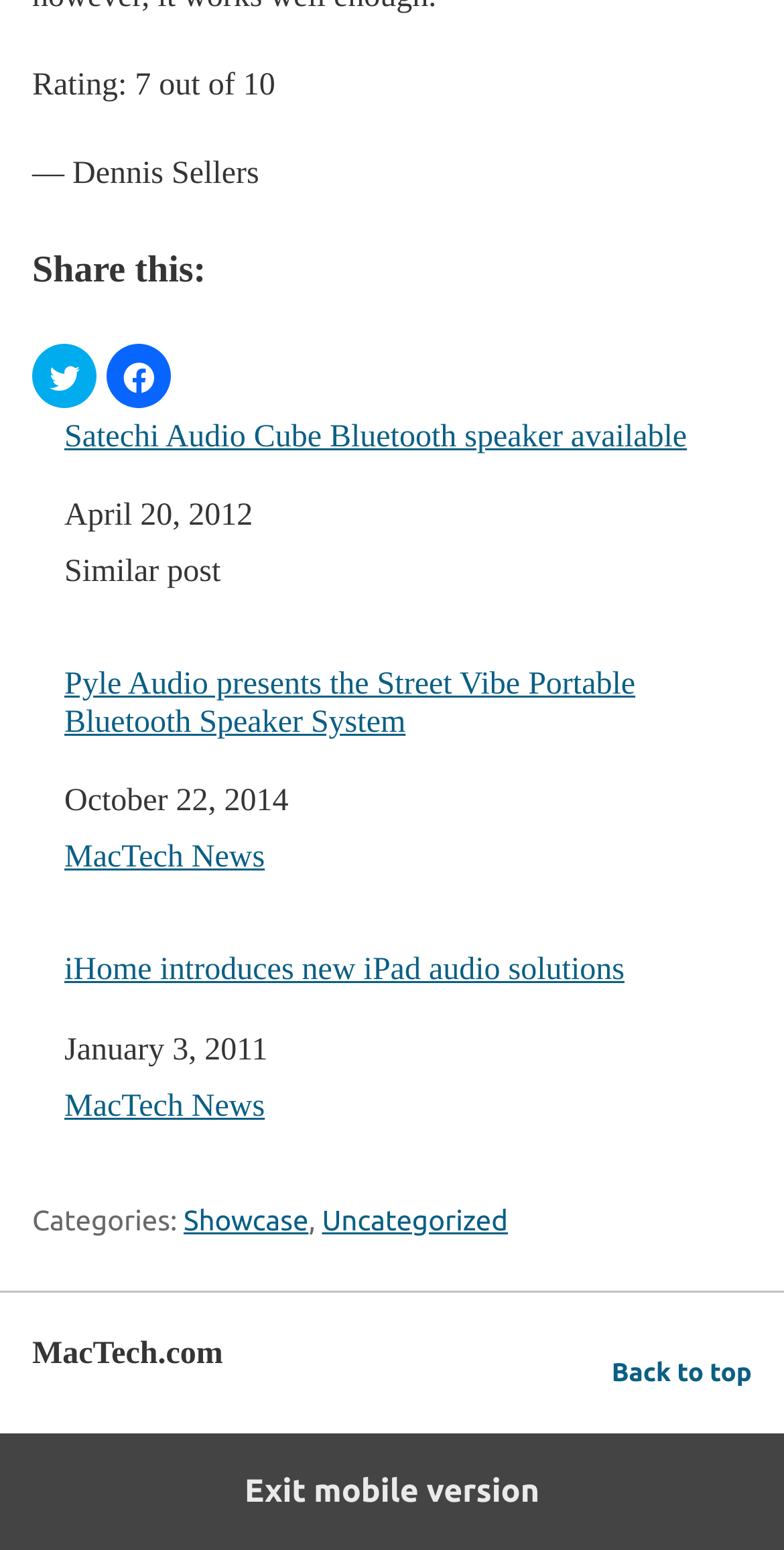Specify the bounding box coordinates (top-left x, top-left y, bottom-right x, bottom-right y) of the UI element in the screenshot that matches this description: Exit mobile version

[0.0, 0.924, 1.0, 0.999]